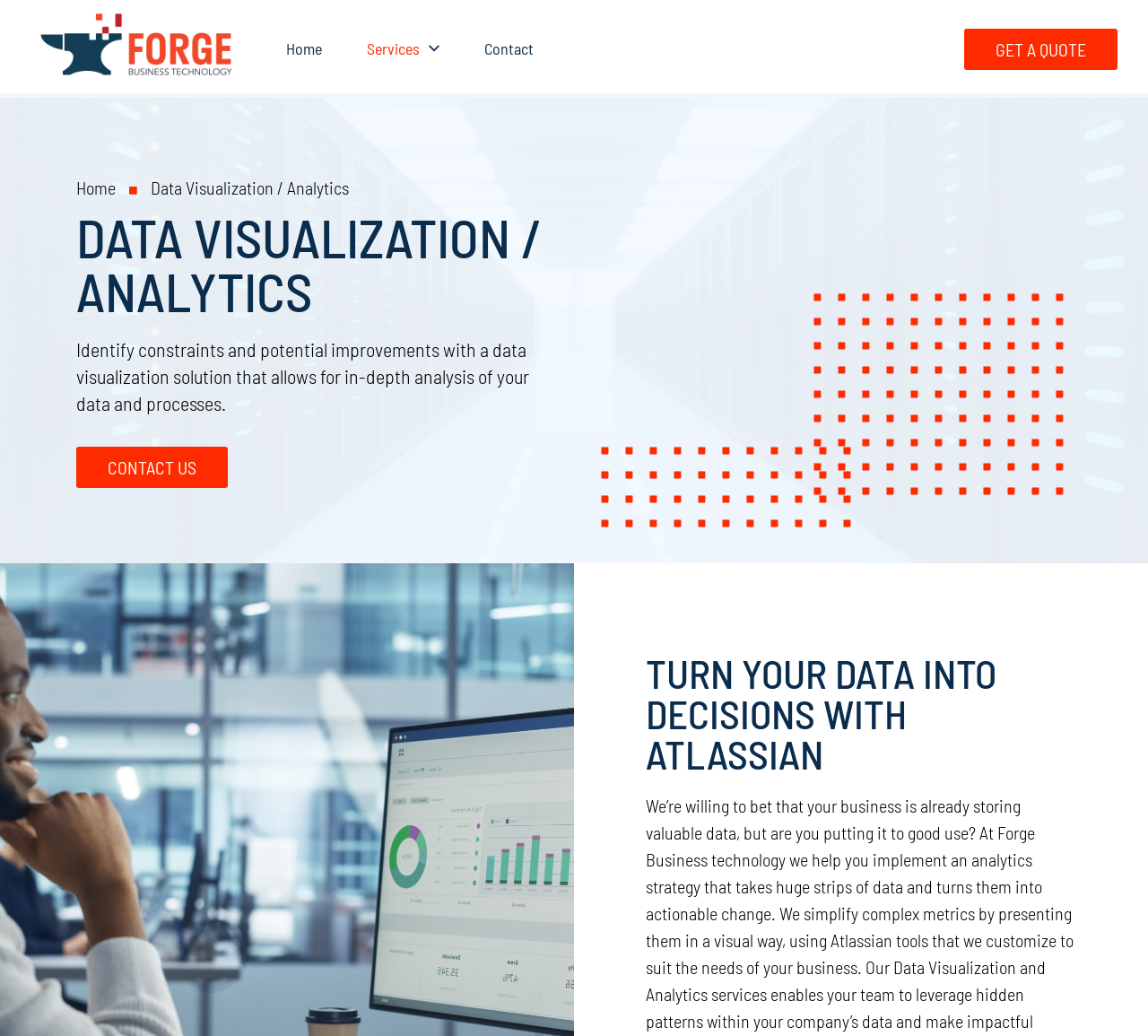Articulate a complete and detailed caption of the webpage elements.

The webpage is about data visualization and analytics, specifically highlighting the benefits of using a data visualization solution to identify constraints and potential improvements in business processes. 

At the top left of the page, there is a navigation menu with three links: "Home", "Services", and "Contact". The "Services" link has an accompanying image. On the top right, there is a prominent call-to-action button "GET A QUOTE". 

Below the navigation menu, there is a progress bar that spans the entire width of the page. Underneath the progress bar, there is a section with a heading "DATA VISUALIZATION / ANALYTICS" and a brief description of the data visualization solution. This section also contains a link to "CONTACT US". 

Further down the page, there is another heading "TURN YOUR DATA INTO DECISIONS WITH ATLASSIAN", which suggests that the webpage is related to the Atlassian brand.